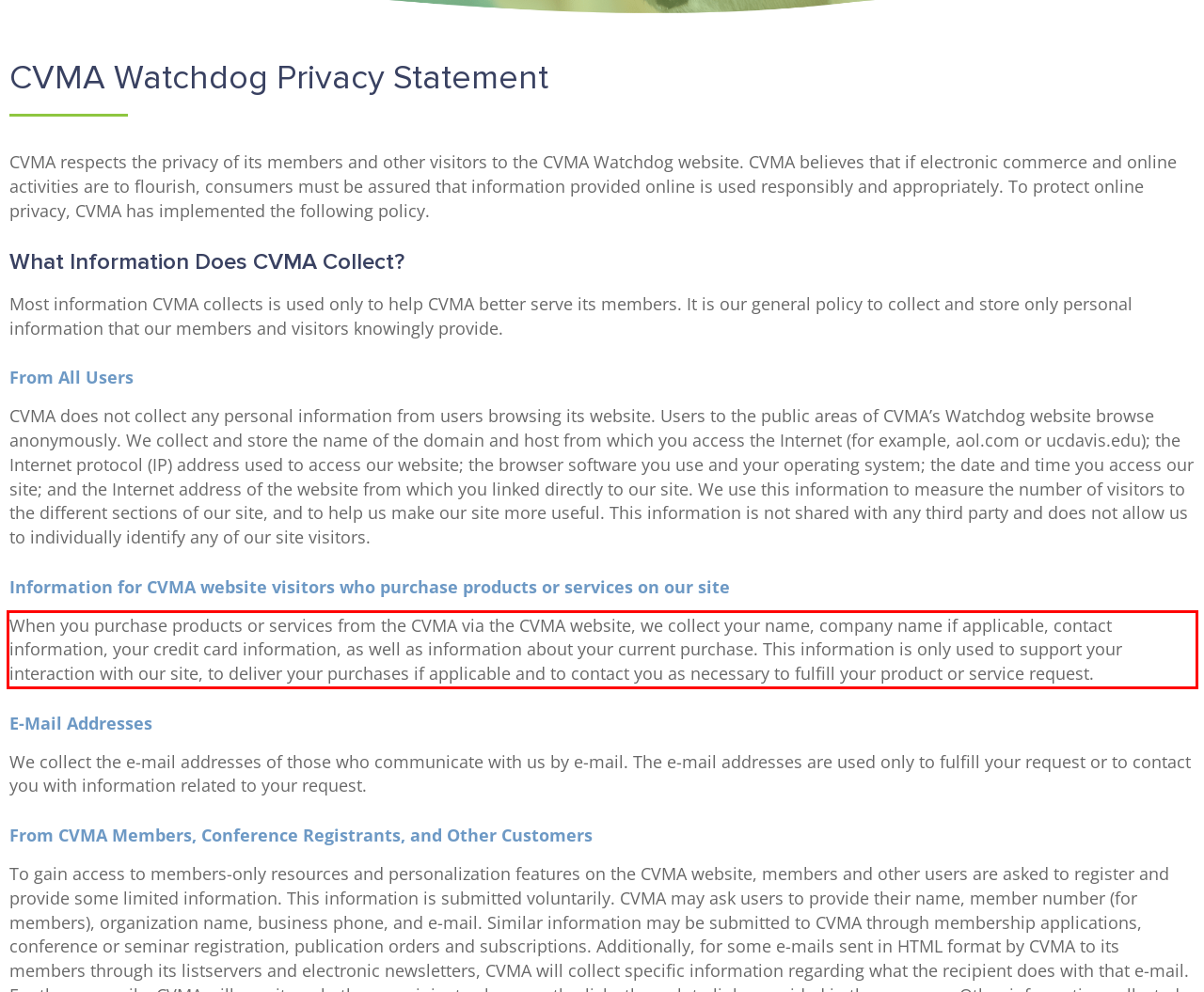Given a webpage screenshot, identify the text inside the red bounding box using OCR and extract it.

When you purchase products or services from the CVMA via the CVMA website, we collect your name, company name if applicable, contact information, your credit card information, as well as information about your current purchase. This information is only used to support your interaction with our site, to deliver your purchases if applicable and to contact you as necessary to fulfill your product or service request.